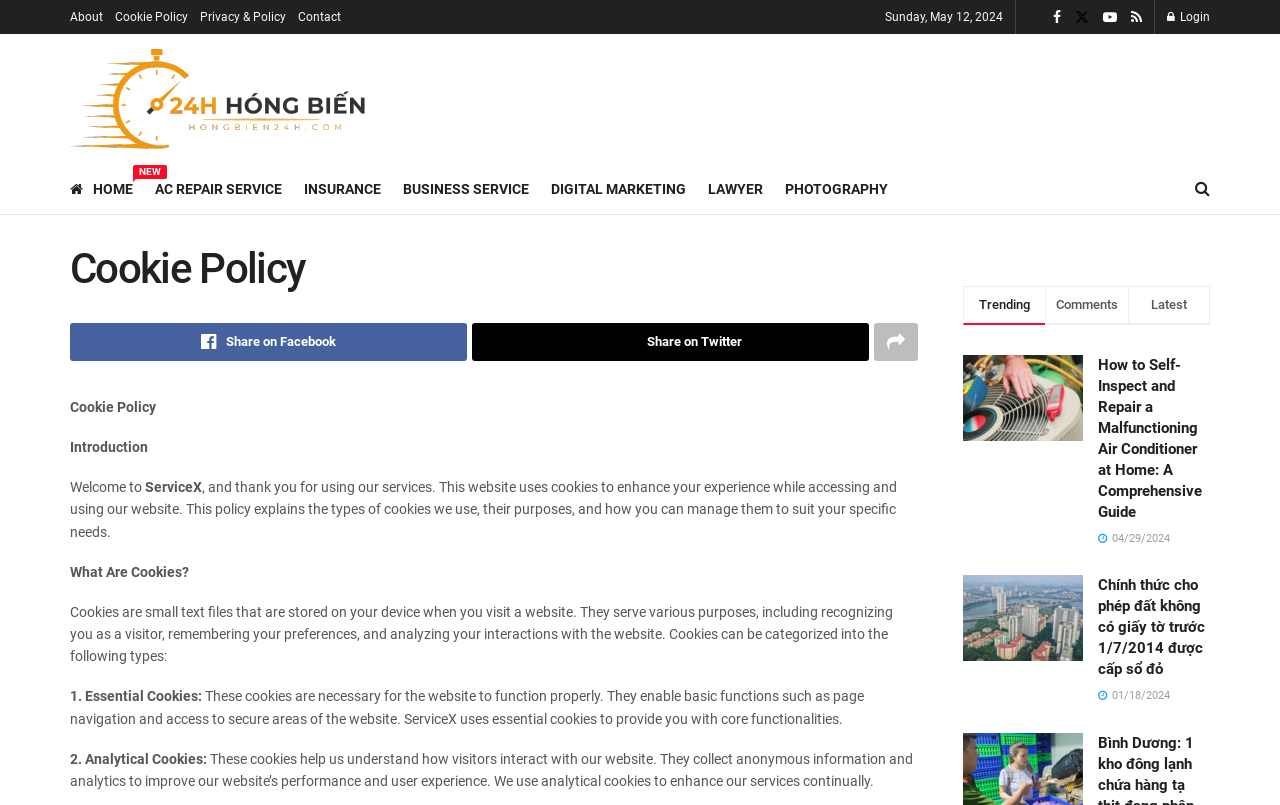What is the date of the article 'Chính thức cho phép đất không có giấy tờ trước 1/7/2014 được cấp sổ đỏ'?
Give a single word or phrase as your answer by examining the image.

01/18/2024